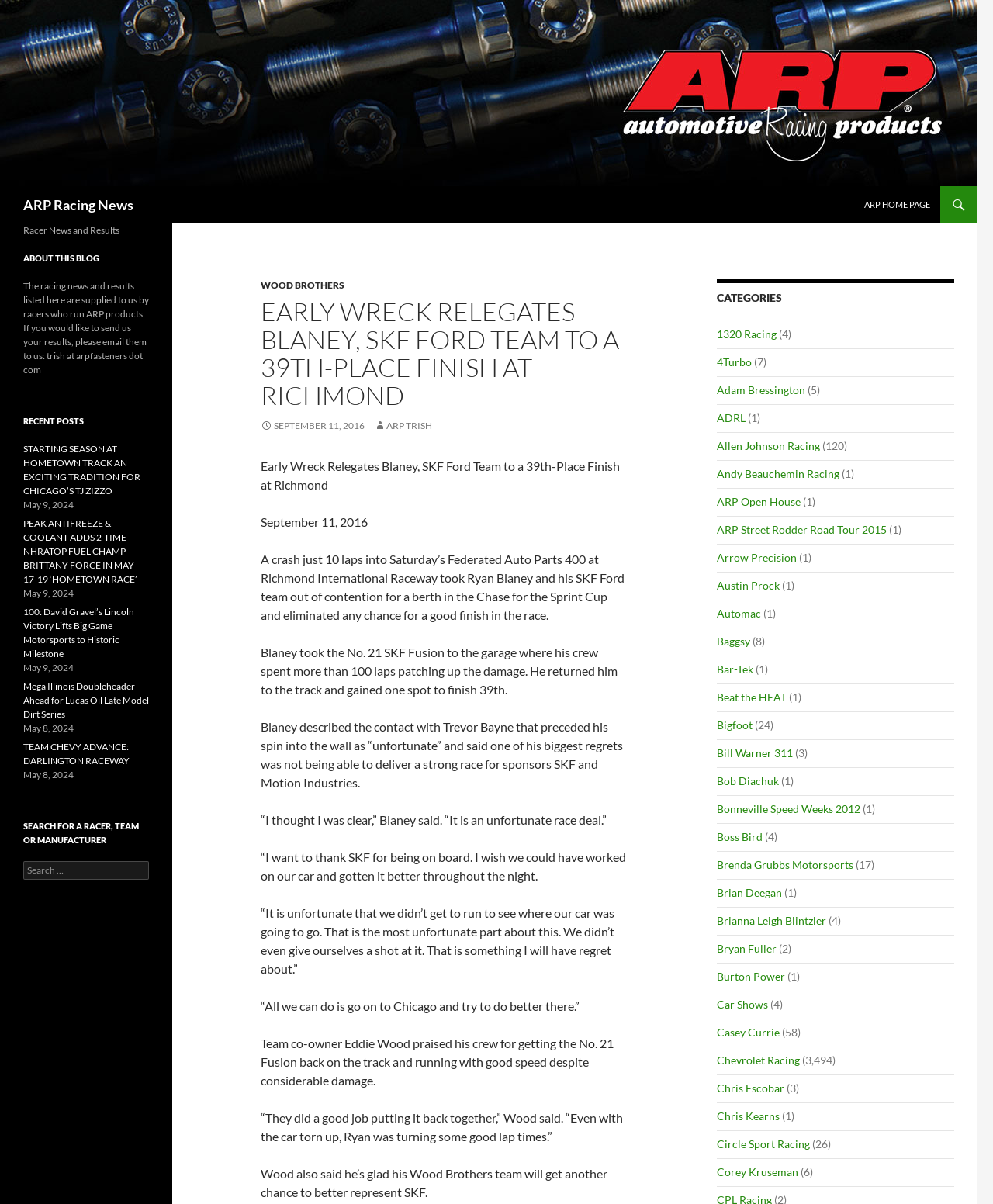Based on the visual content of the image, answer the question thoroughly: How many laps did Ryan Blaney's team spend in the garage?

The answer can be found in the text 'Blaney took the No. 21 SKF Fusion to the garage where his crew spent more than 100 laps patching up the damage.' which explicitly states that the team spent more than 100 laps in the garage.